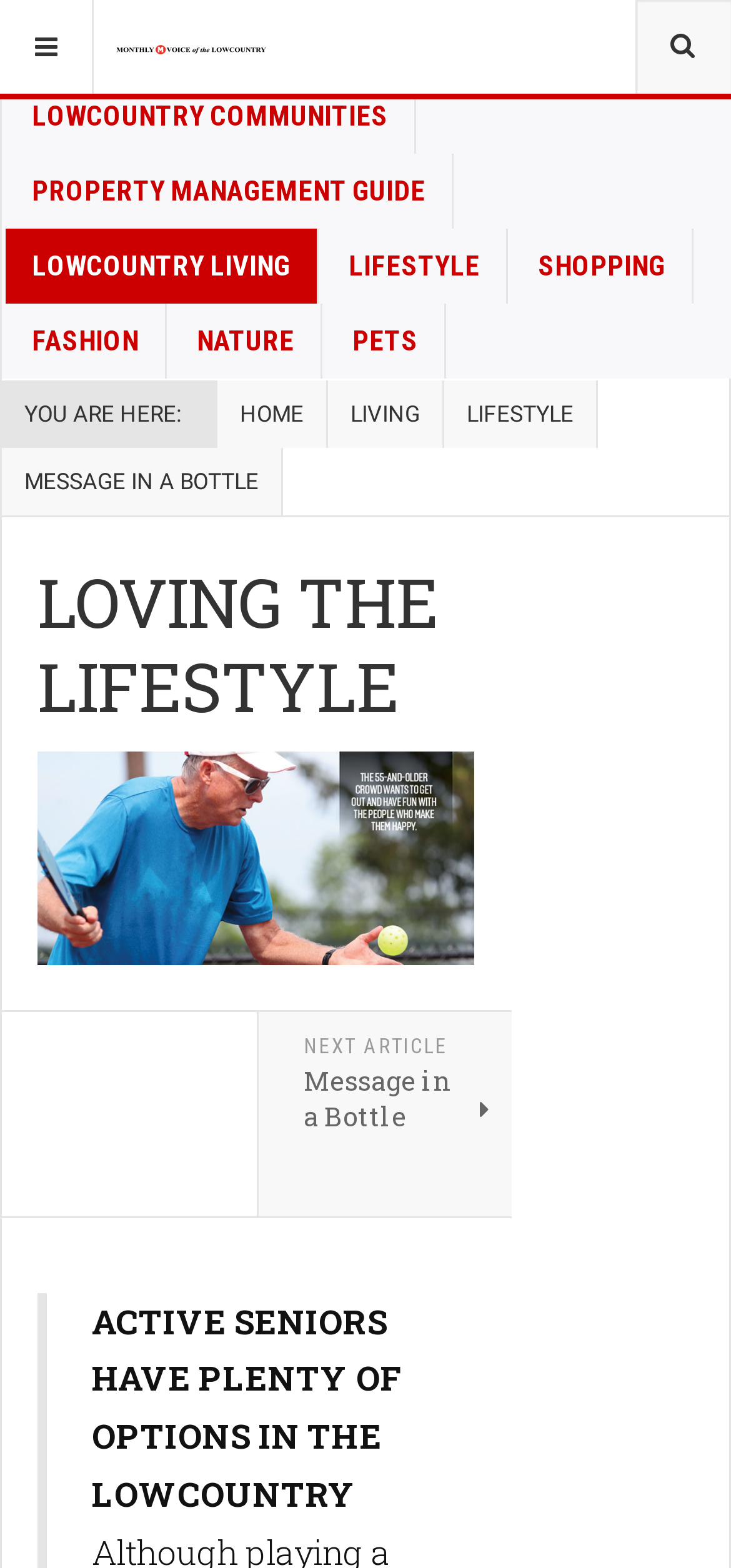Determine the bounding box coordinates for the clickable element required to fulfill the instruction: "Click the NEXT ARTICLE button". Provide the coordinates as four float numbers between 0 and 1, i.e., [left, top, right, bottom].

[0.354, 0.645, 0.7, 0.775]